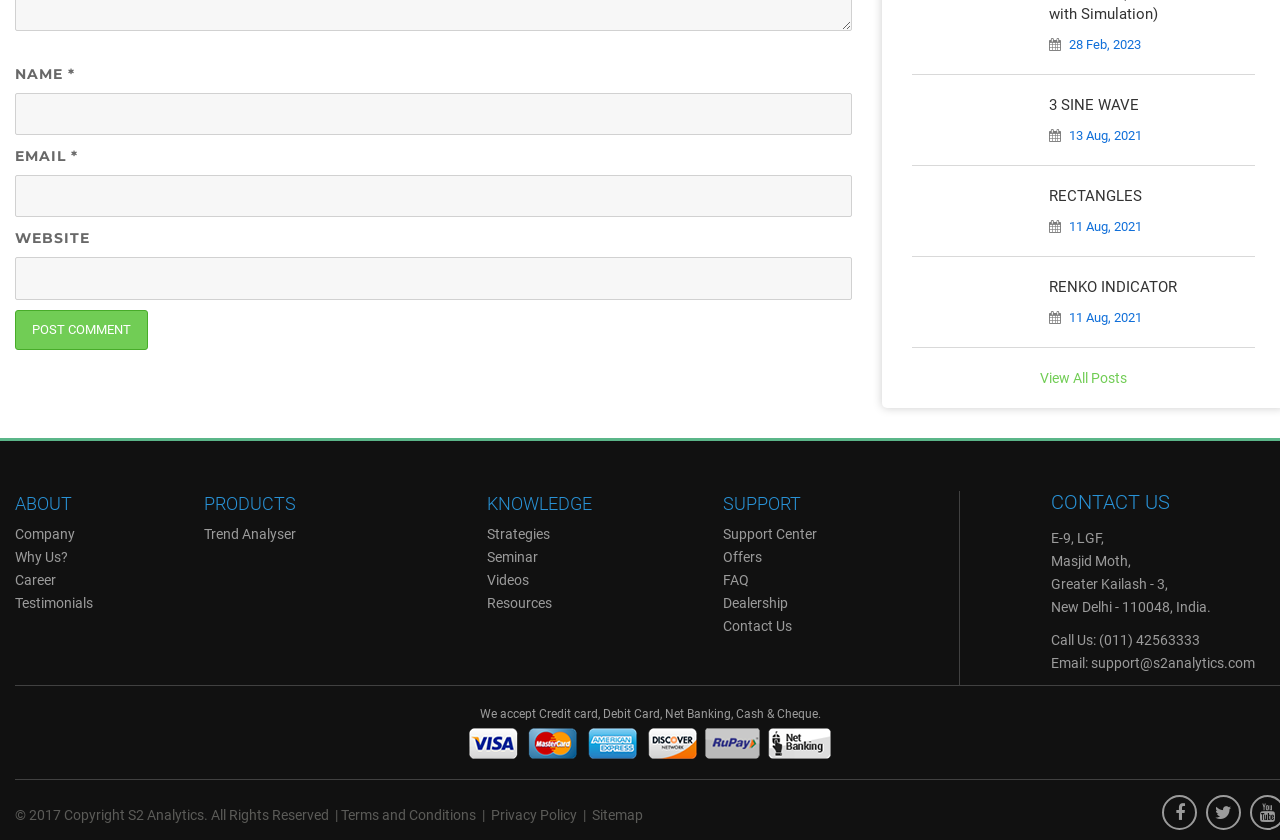Answer the question briefly using a single word or phrase: 
What is the company's address?

E-9, LGF, Masjid Moth, Greater Kailash - 3, New Delhi - 110048, India.